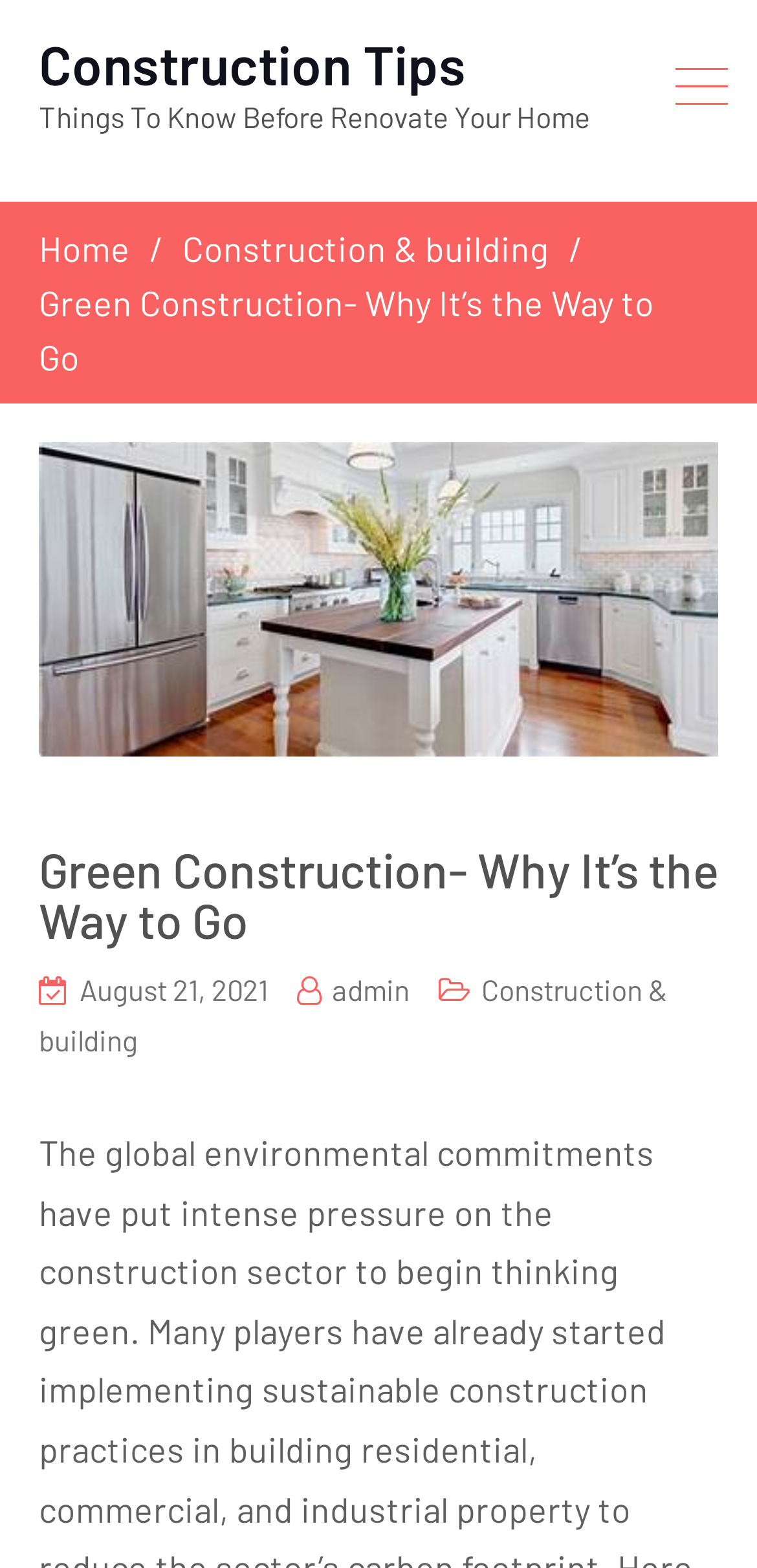Offer a detailed explanation of the webpage layout and contents.

The webpage is about green construction and its importance. At the top-right corner, there is a link. Below it, there are two headings: "Construction Tips" and "Things To Know Before Renovate Your Home". 

To the left of these headings, there is a navigation section labeled "Breadcrumbs" which contains three links: "Home", "Construction & building", and another link that is not labeled. 

Below the navigation section, there is a static text "Green Construction- Why It’s the Way to Go" which serves as a title. Under this title, there is a header section that contains the title again, a link to the date "August 21, 2021", a link to the author "admin", and another link to "Construction & building".